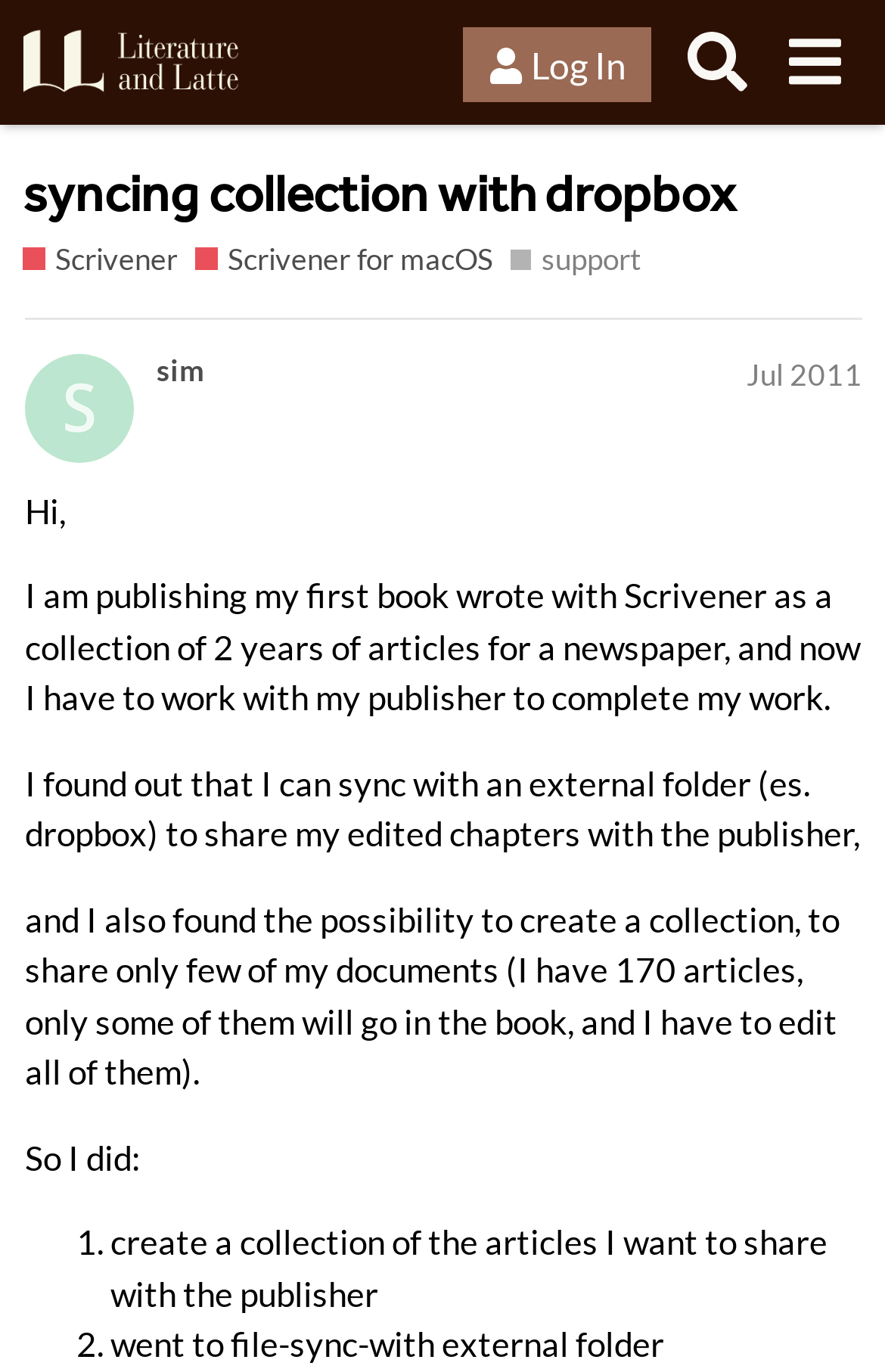Locate the coordinates of the bounding box for the clickable region that fulfills this instruction: "Visit the 'Literature & Latte Forums' homepage".

[0.026, 0.016, 0.303, 0.075]